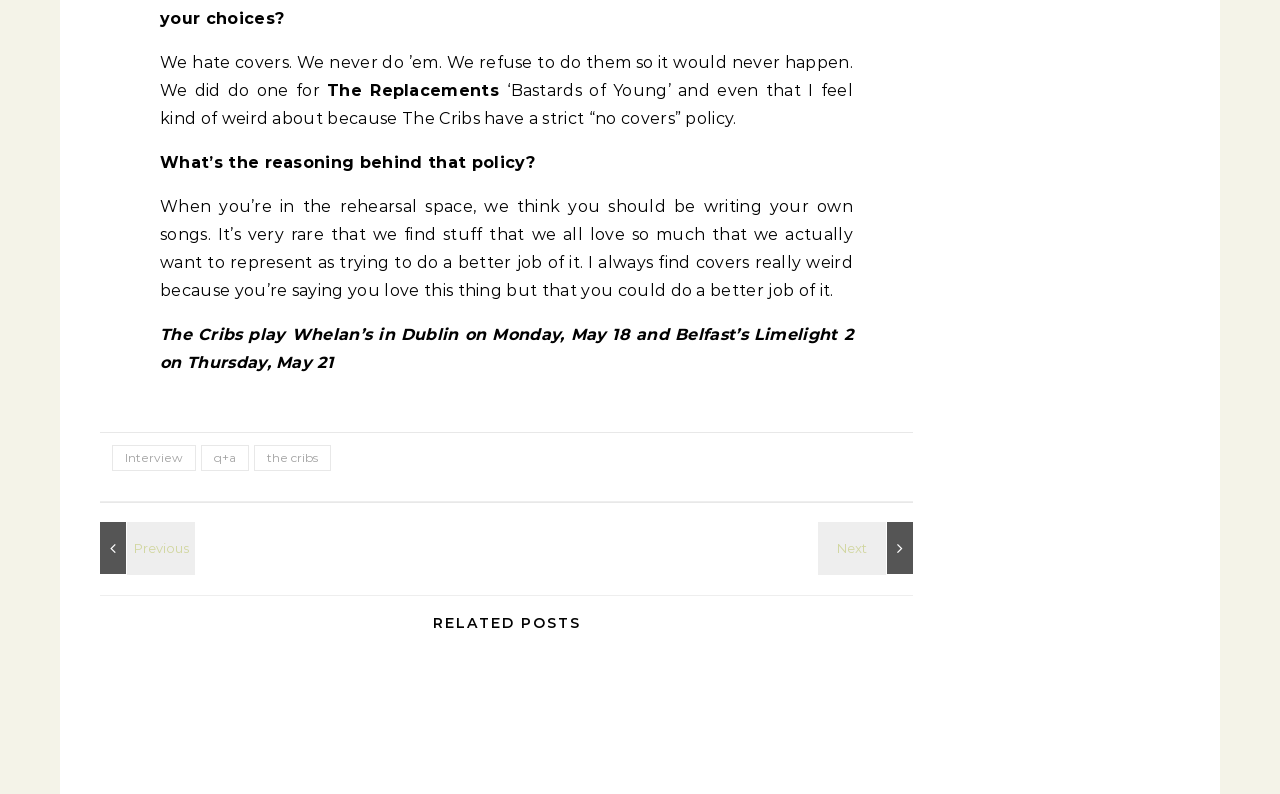Answer the question using only a single word or phrase: 
What is the policy of The Cribs regarding covers?

No covers